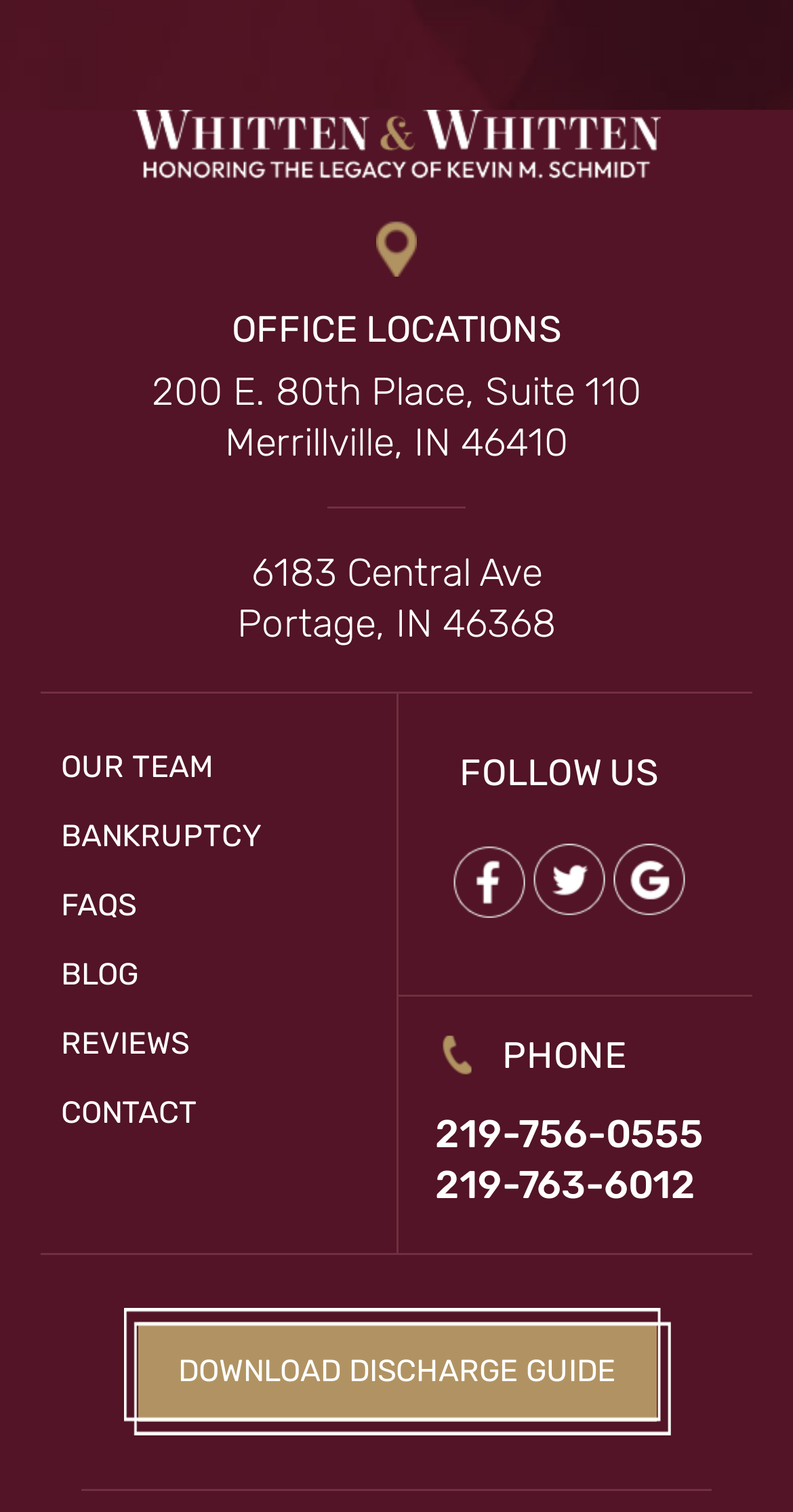Given the element description Contact, predict the bounding box coordinates for the UI element in the webpage screenshot. The format should be (top-left x, top-left y, bottom-right x, bottom-right y), and the values should be between 0 and 1.

[0.077, 0.723, 0.249, 0.748]